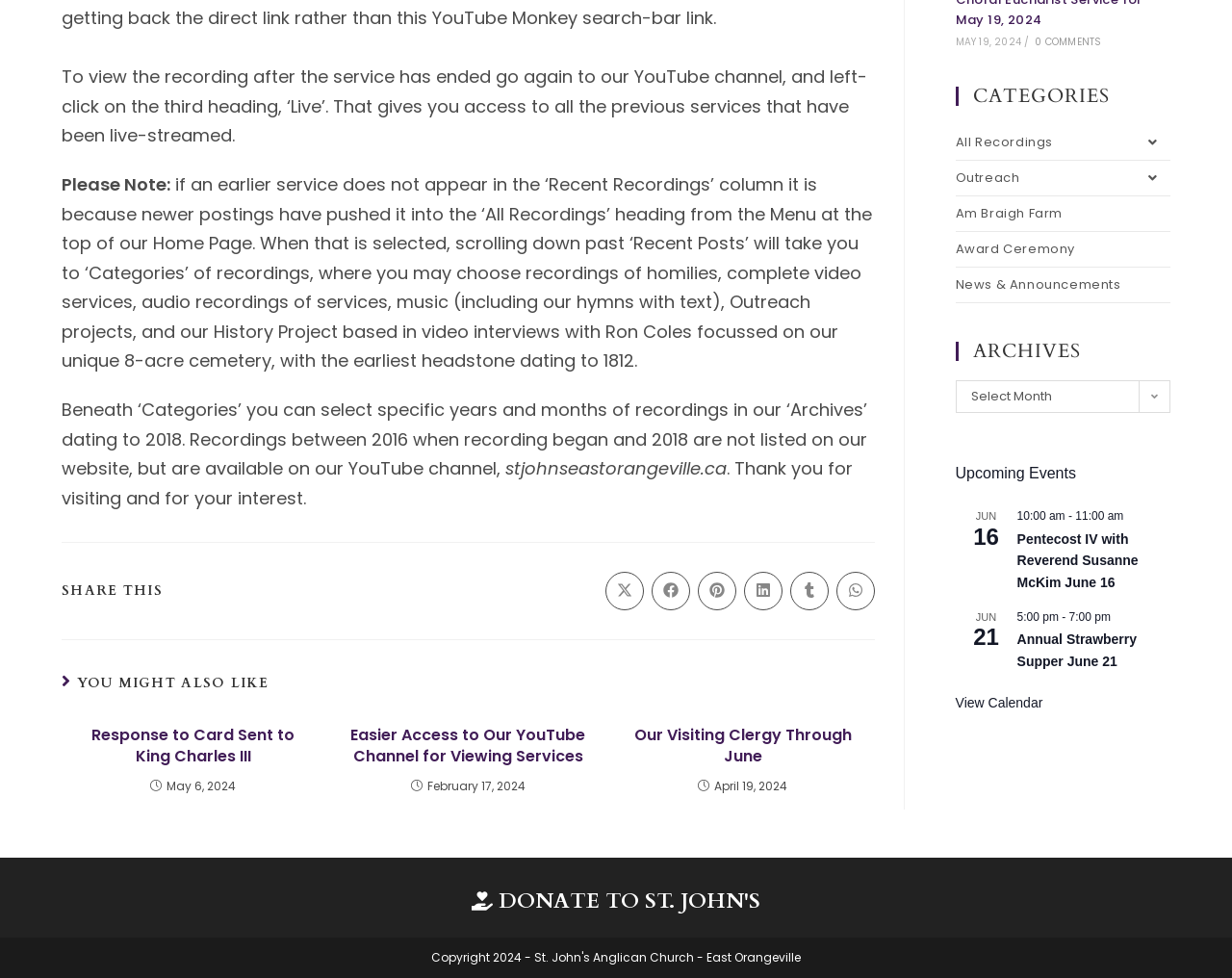Determine the bounding box for the described UI element: "Donate to St. John's".

[0.062, 0.906, 0.938, 0.936]